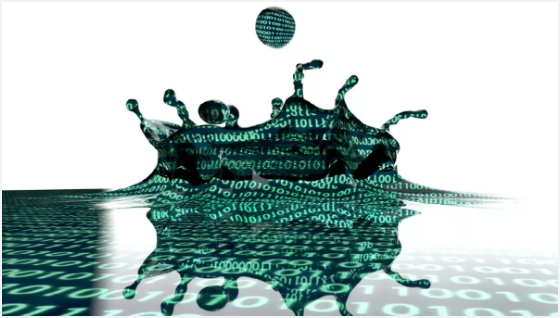Provide a one-word or one-phrase answer to the question:
What regulation is mentioned in the caption?

GDPR